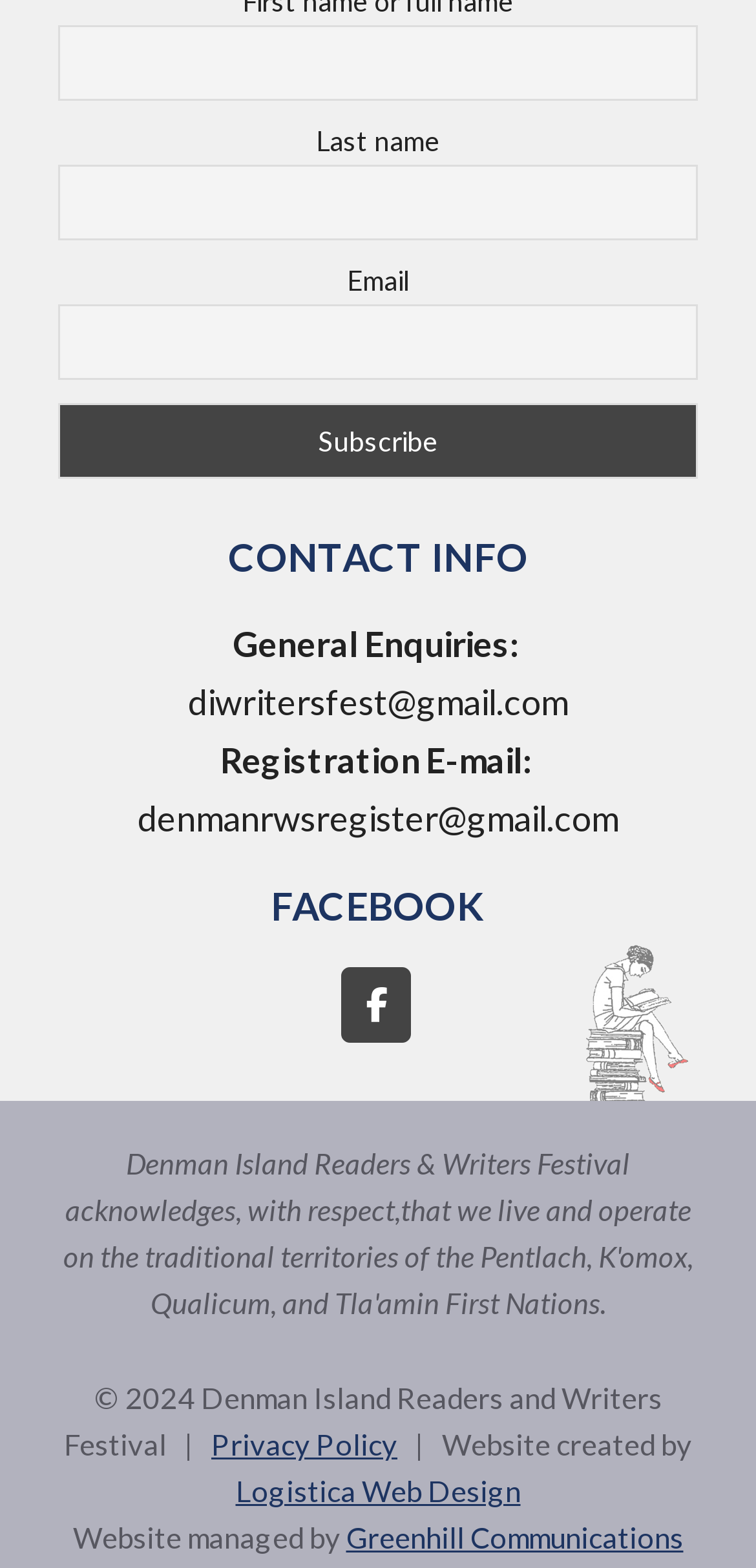Pinpoint the bounding box coordinates of the element you need to click to execute the following instruction: "Subscribe". The bounding box should be represented by four float numbers between 0 and 1, in the format [left, top, right, bottom].

[0.077, 0.258, 0.923, 0.306]